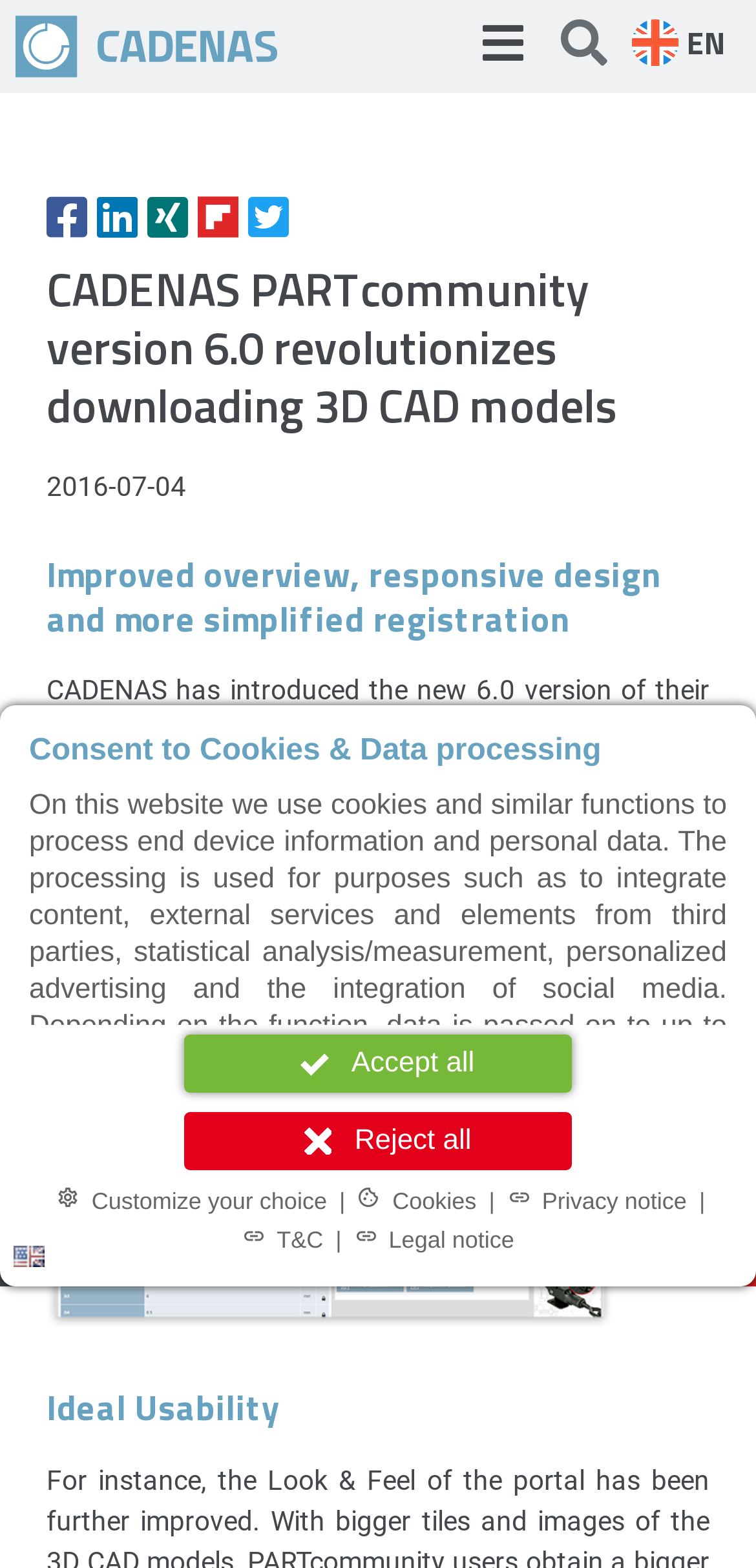Indicate the bounding box coordinates of the element that needs to be clicked to satisfy the following instruction: "Click on Customize your choice". The coordinates should be four float numbers between 0 and 1, i.e., [left, top, right, bottom].

[0.067, 0.752, 0.44, 0.777]